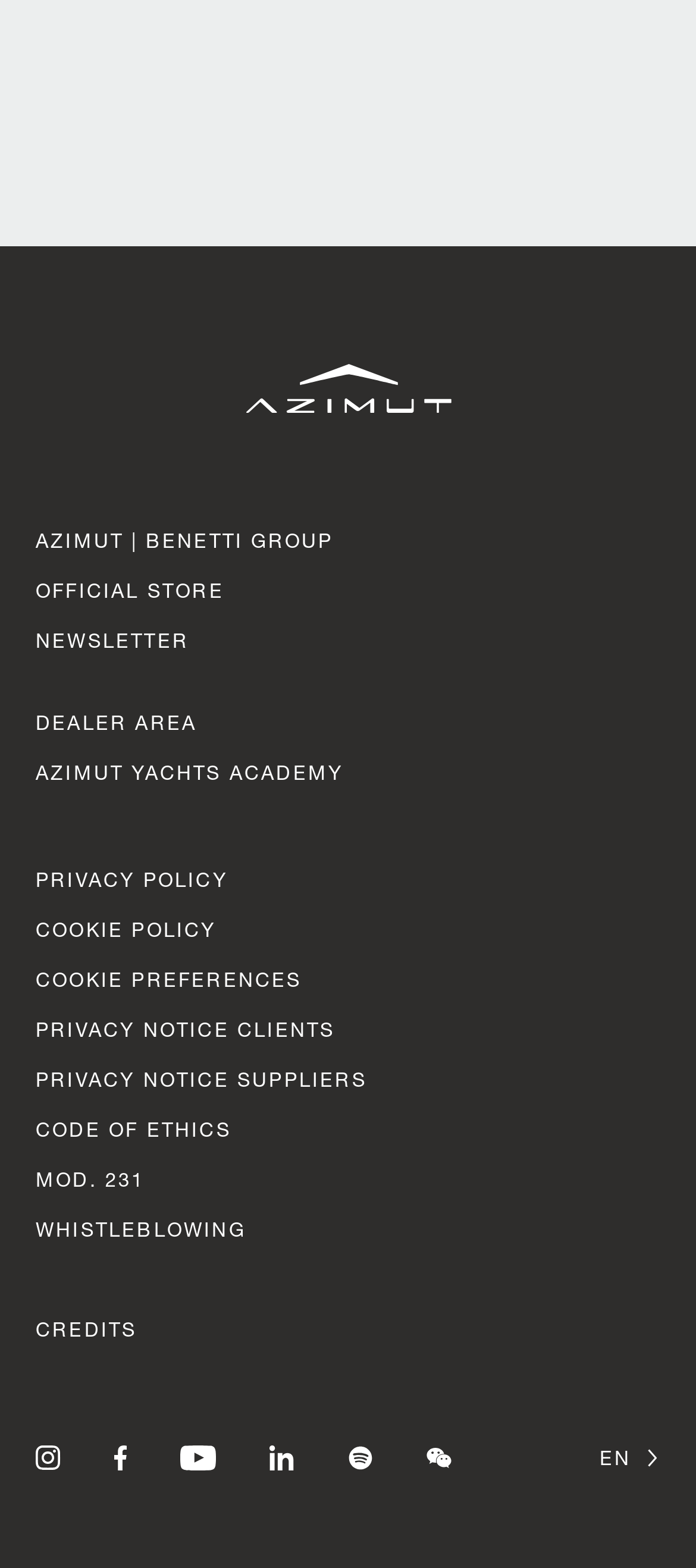With reference to the screenshot, provide a detailed response to the question below:
What is the purpose of the 'CHANGE LANGUAGE' combobox?

The 'CHANGE LANGUAGE' combobox is located at the bottom right of the webpage, and it has a popup menu, indicating that it allows users to select a different language for the website.